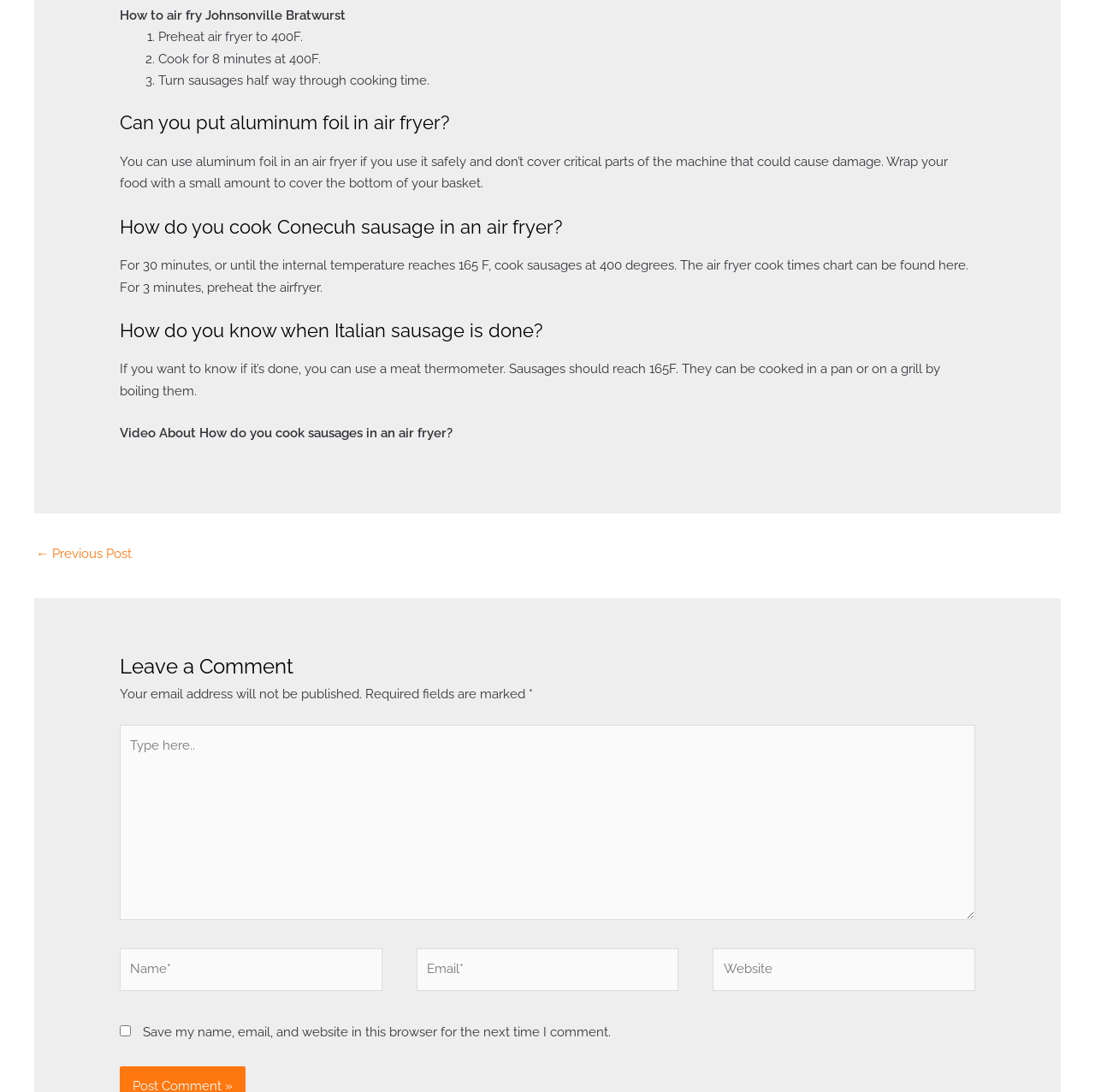Reply to the question with a single word or phrase:
What temperature should the air fryer be preheated to?

400F